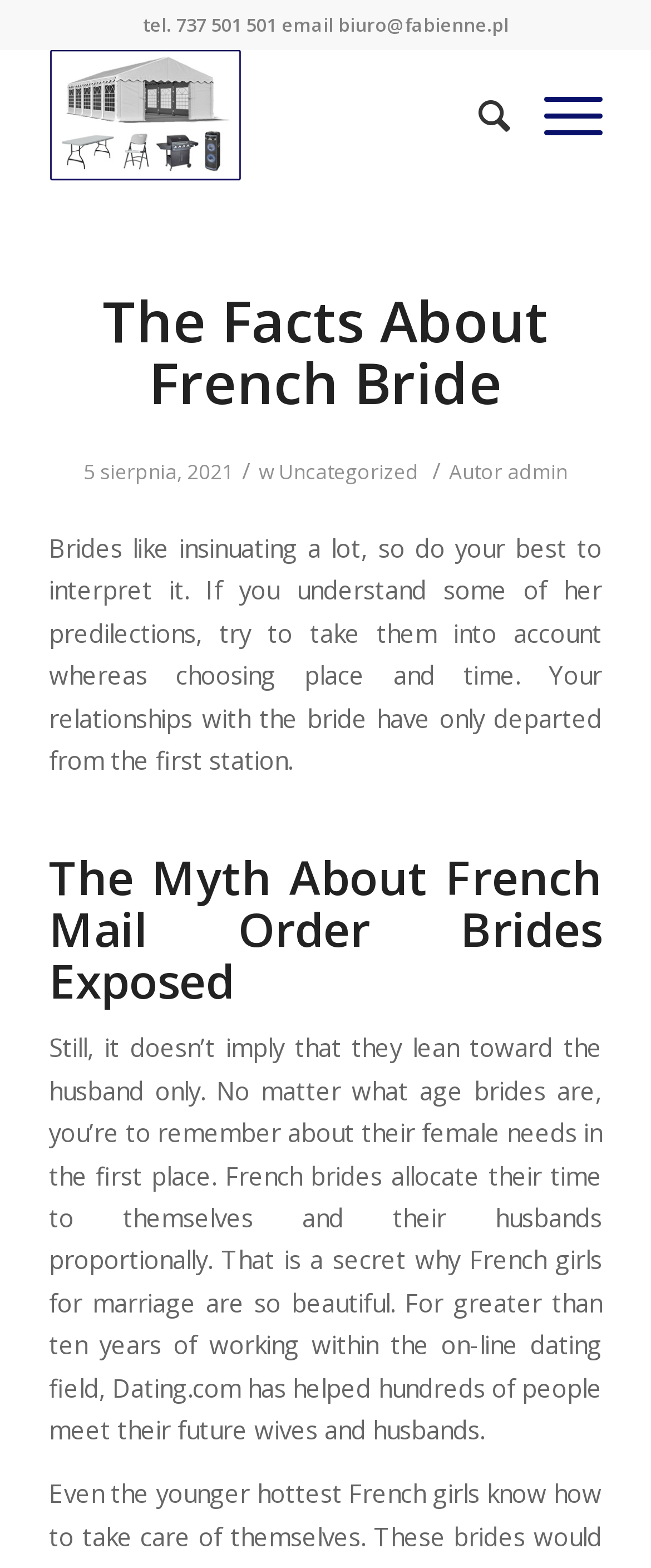Given the following UI element description: "Uncategorized", find the bounding box coordinates in the webpage screenshot.

[0.428, 0.292, 0.644, 0.31]